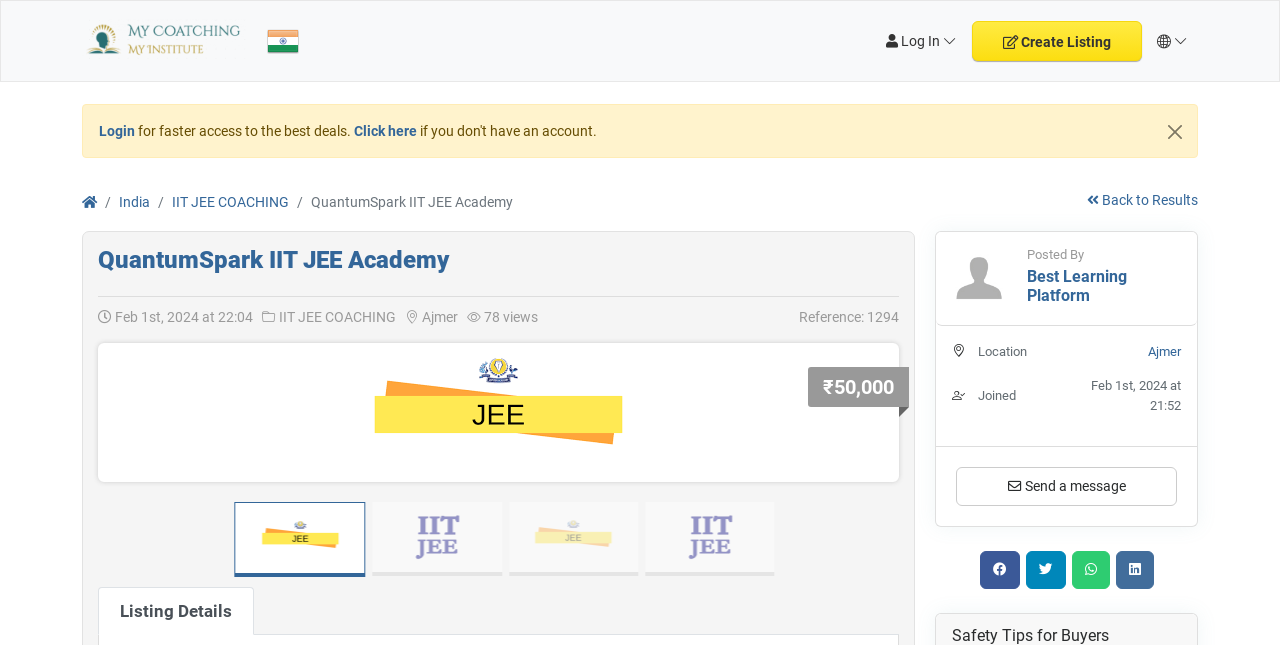Please provide the bounding box coordinates for the UI element as described: "QuantumSpark IIT JEE Academy". The coordinates must be four floats between 0 and 1, represented as [left, top, right, bottom].

[0.077, 0.381, 0.351, 0.424]